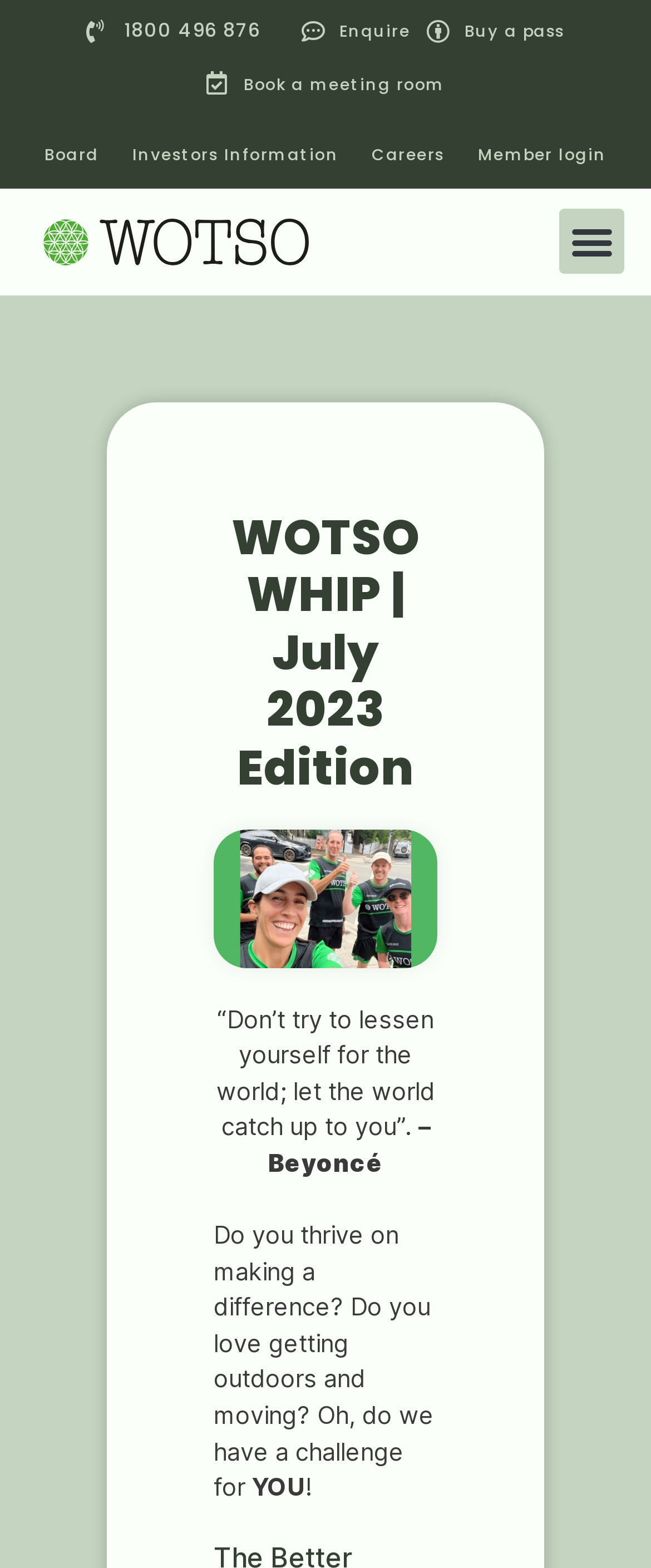Locate the bounding box of the UI element with the following description: "alt="WOTSO Logo"".

[0.067, 0.14, 0.474, 0.169]